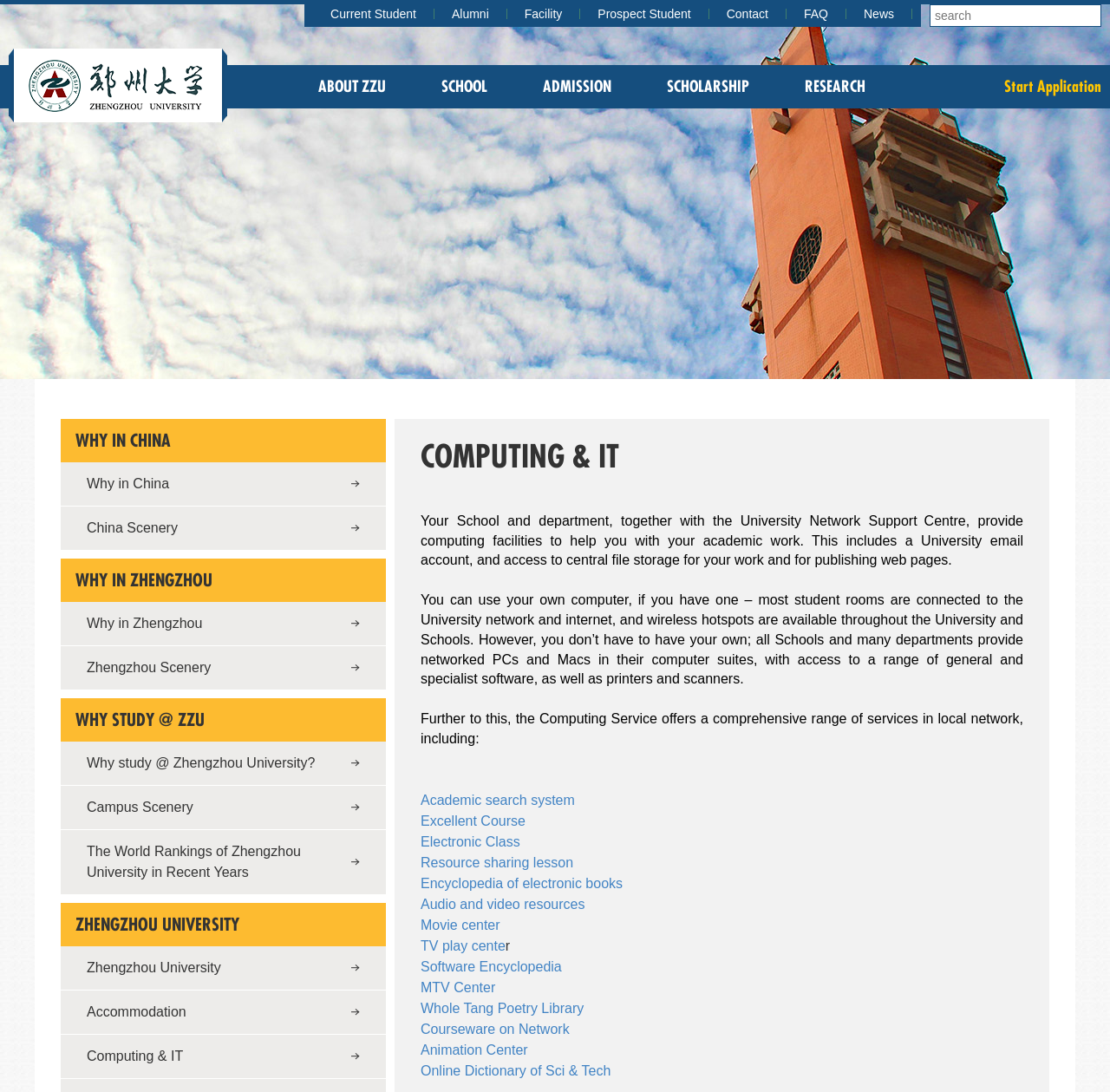Given the description: "Why study @ Zhengzhou University?", determine the bounding box coordinates of the UI element. The coordinates should be formatted as four float numbers between 0 and 1, [left, top, right, bottom].

[0.078, 0.679, 0.324, 0.719]